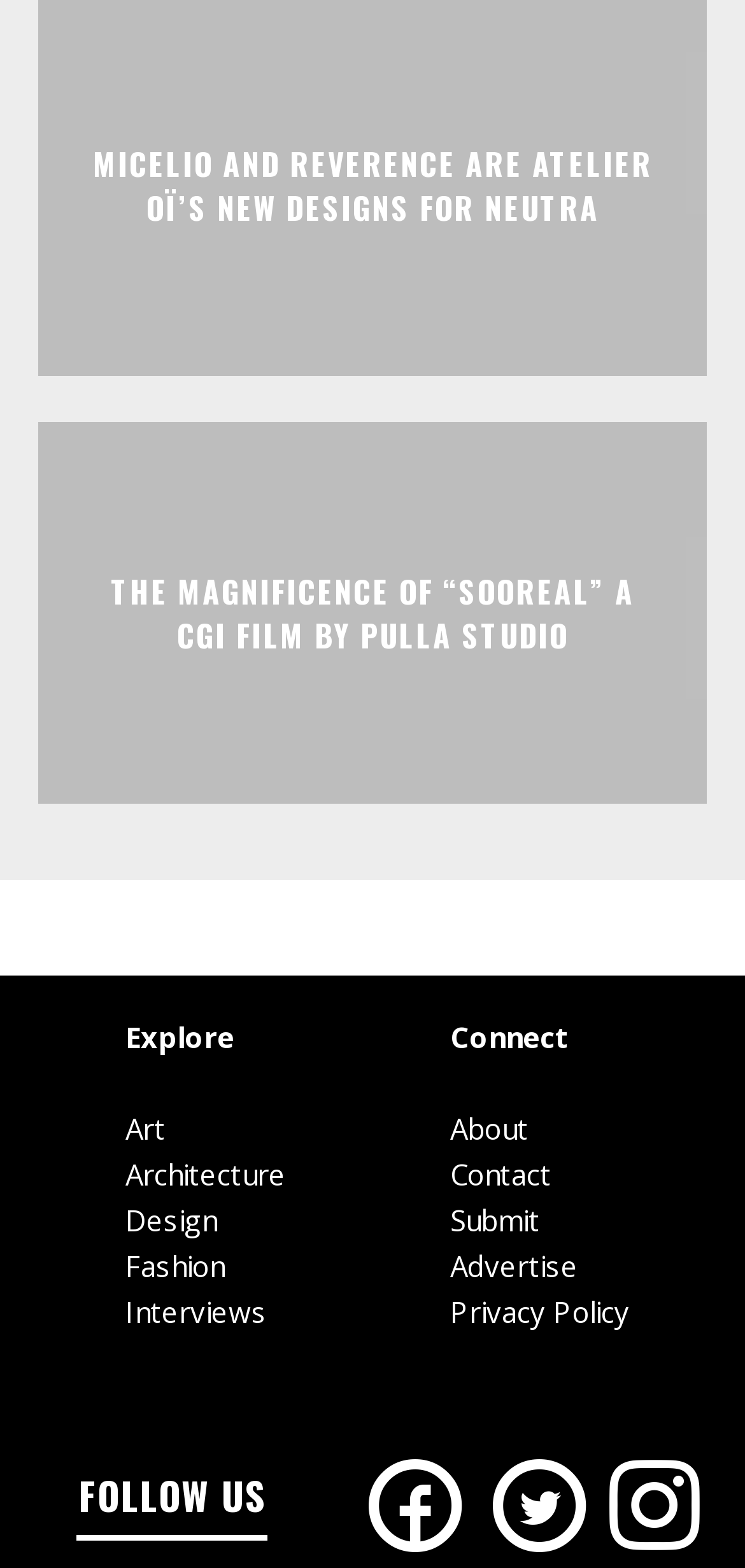Find the bounding box coordinates of the element you need to click on to perform this action: 'Explore the CGI film by Pulla Studio'. The coordinates should be represented by four float values between 0 and 1, in the format [left, top, right, bottom].

[0.149, 0.362, 0.851, 0.419]